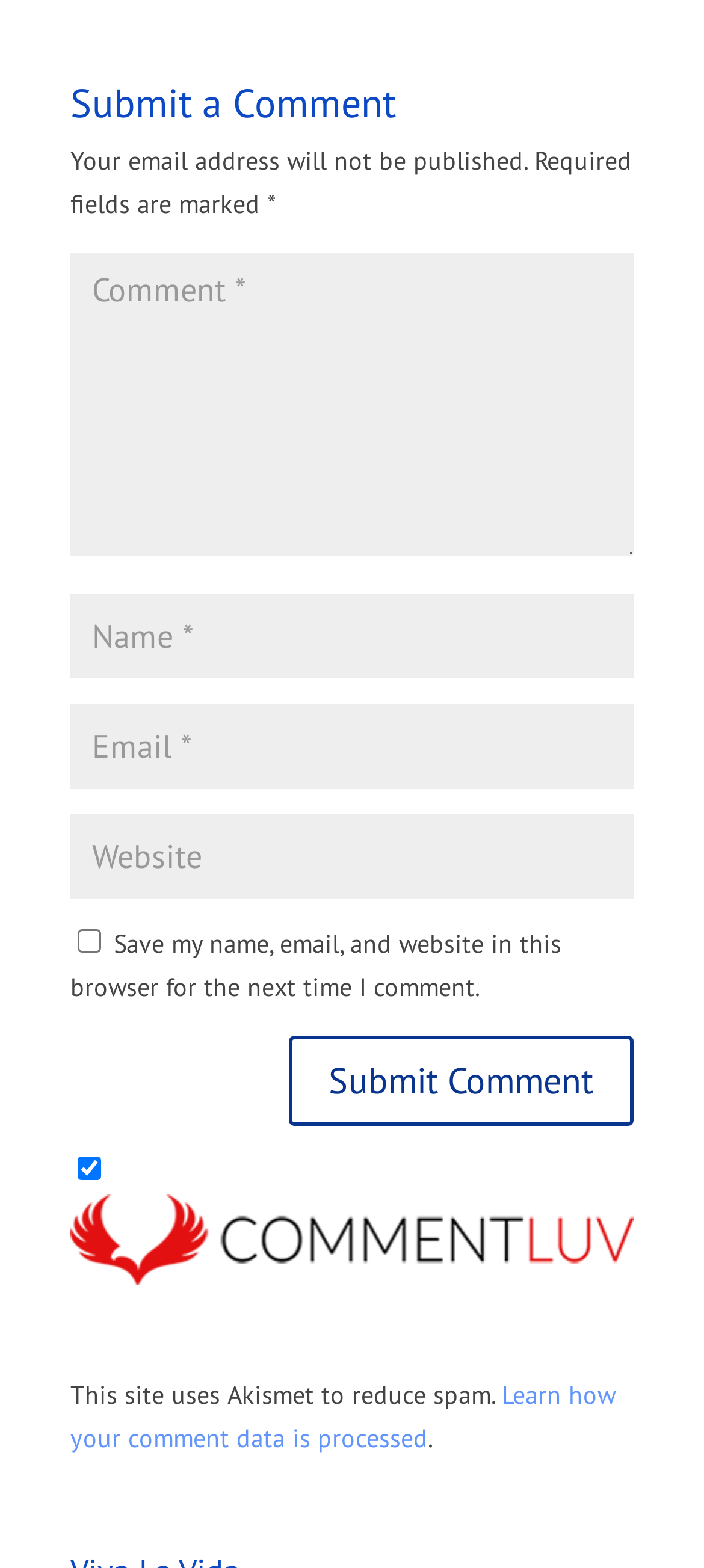Show me the bounding box coordinates of the clickable region to achieve the task as per the instruction: "Check the save option".

[0.11, 0.593, 0.144, 0.608]